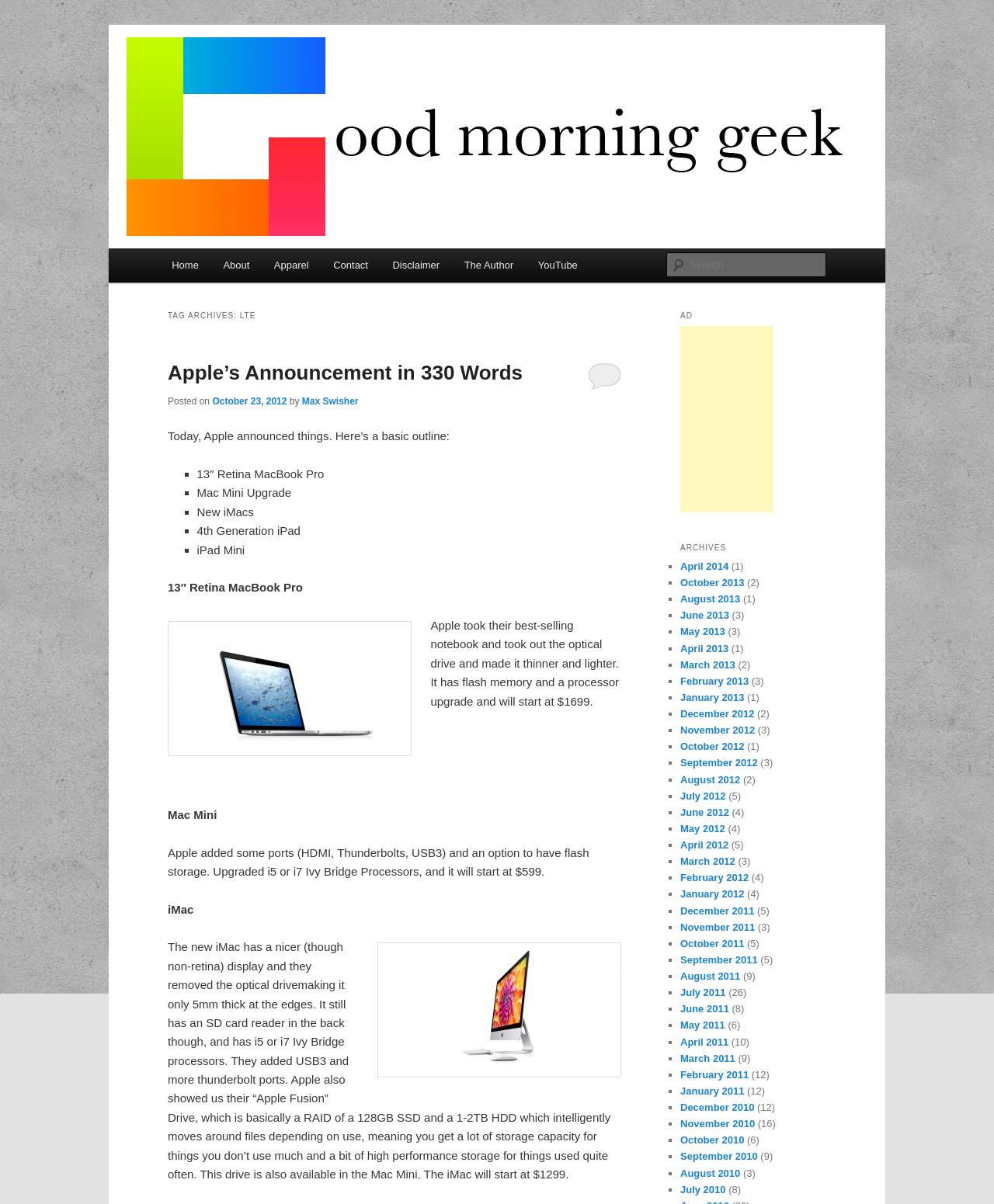What is the title of the first article?
Carefully analyze the image and provide a detailed answer to the question.

I found the title of the first article by looking at the heading element with the text 'TAG ARCHIVES: LTE' and then finding the next heading element with the text 'Apple’s Announcement in 330 Words'.